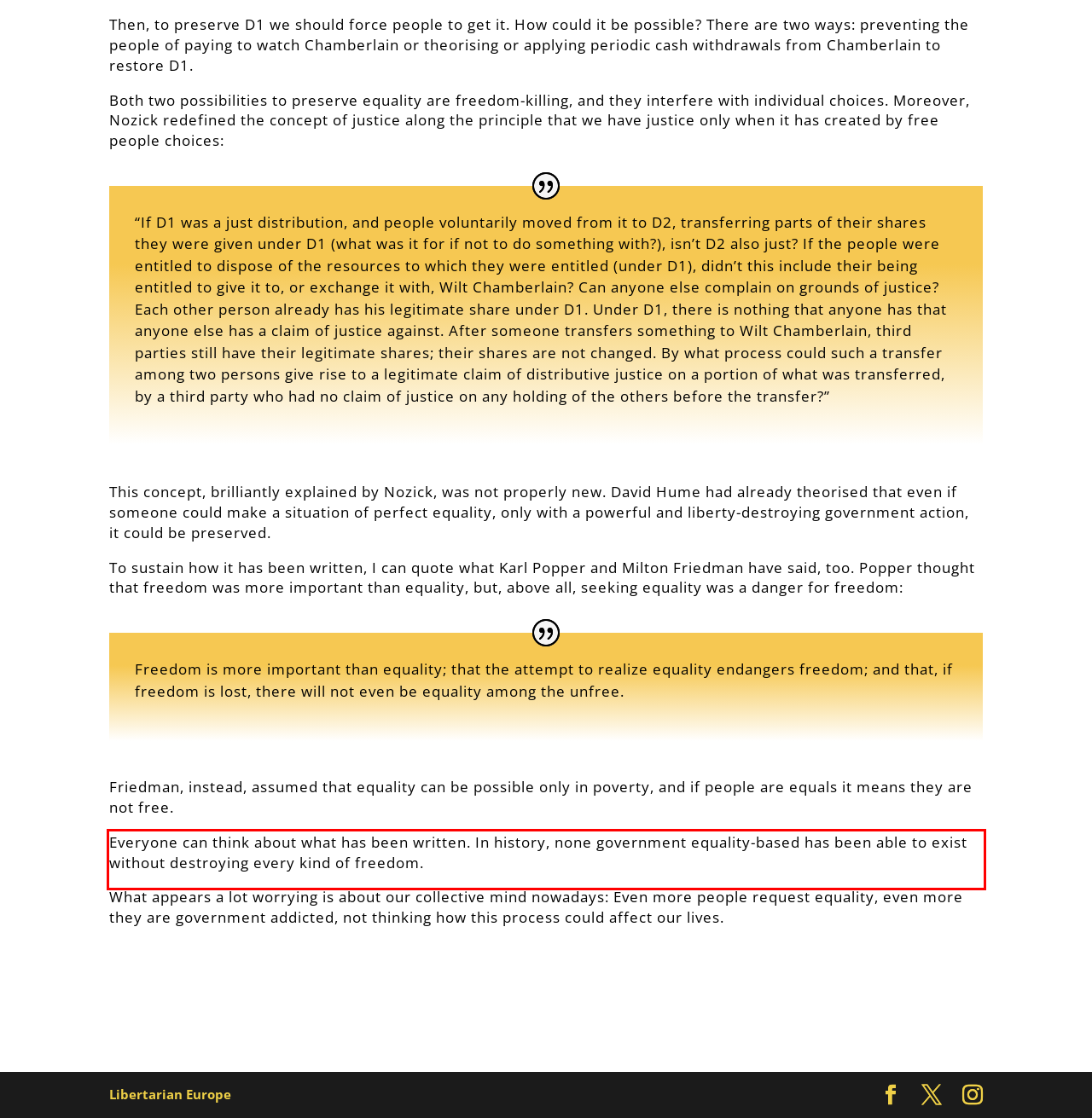Analyze the screenshot of the webpage that features a red bounding box and recognize the text content enclosed within this red bounding box.

Everyone can think about what has been written. In history, none government equality-based has been able to exist without destroying every kind of freedom.